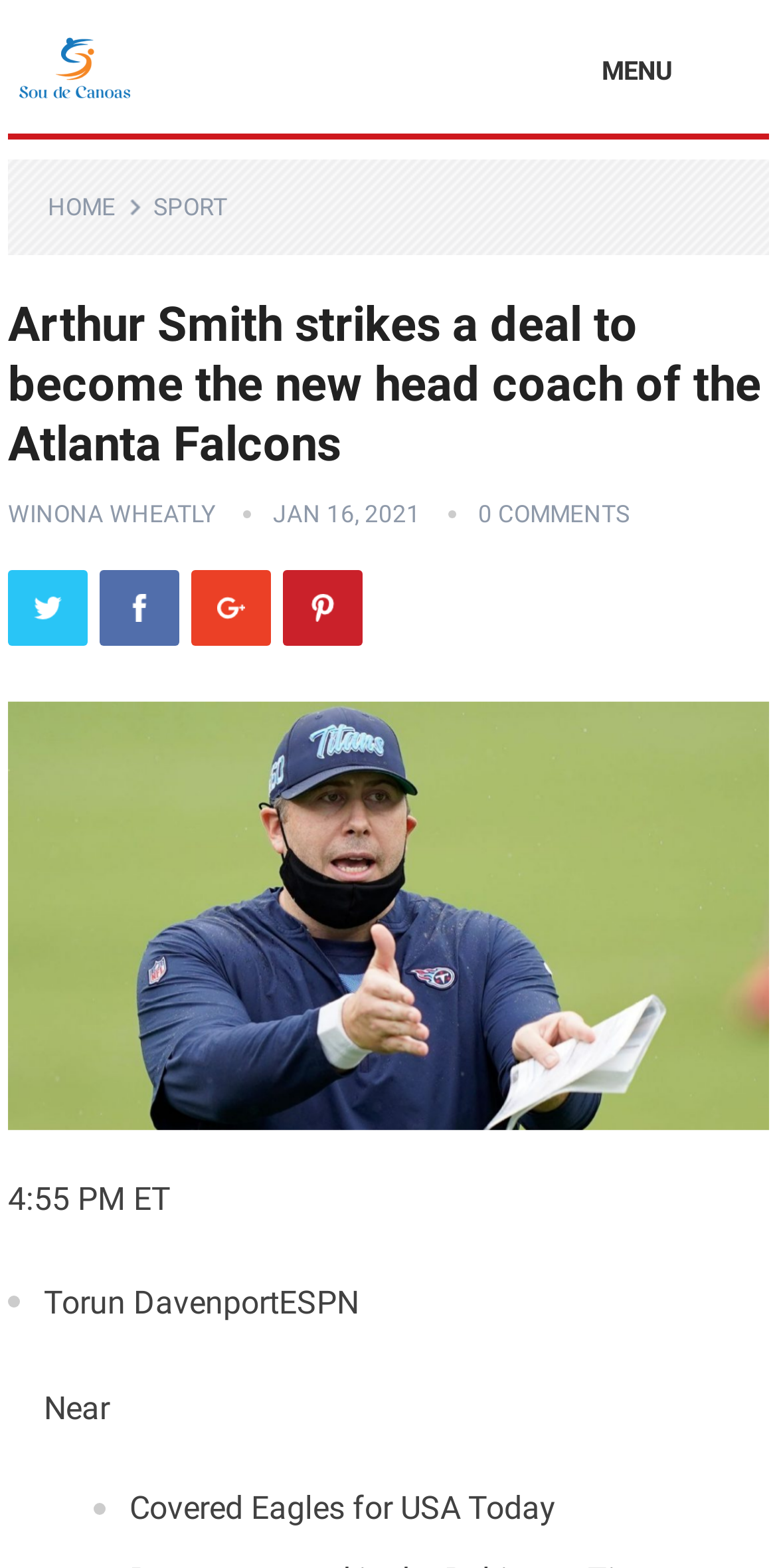Ascertain the bounding box coordinates for the UI element detailed here: "alt="Facebook"". The coordinates should be provided as [left, top, right, bottom] with each value being a float between 0 and 1.

[0.128, 0.364, 0.231, 0.412]